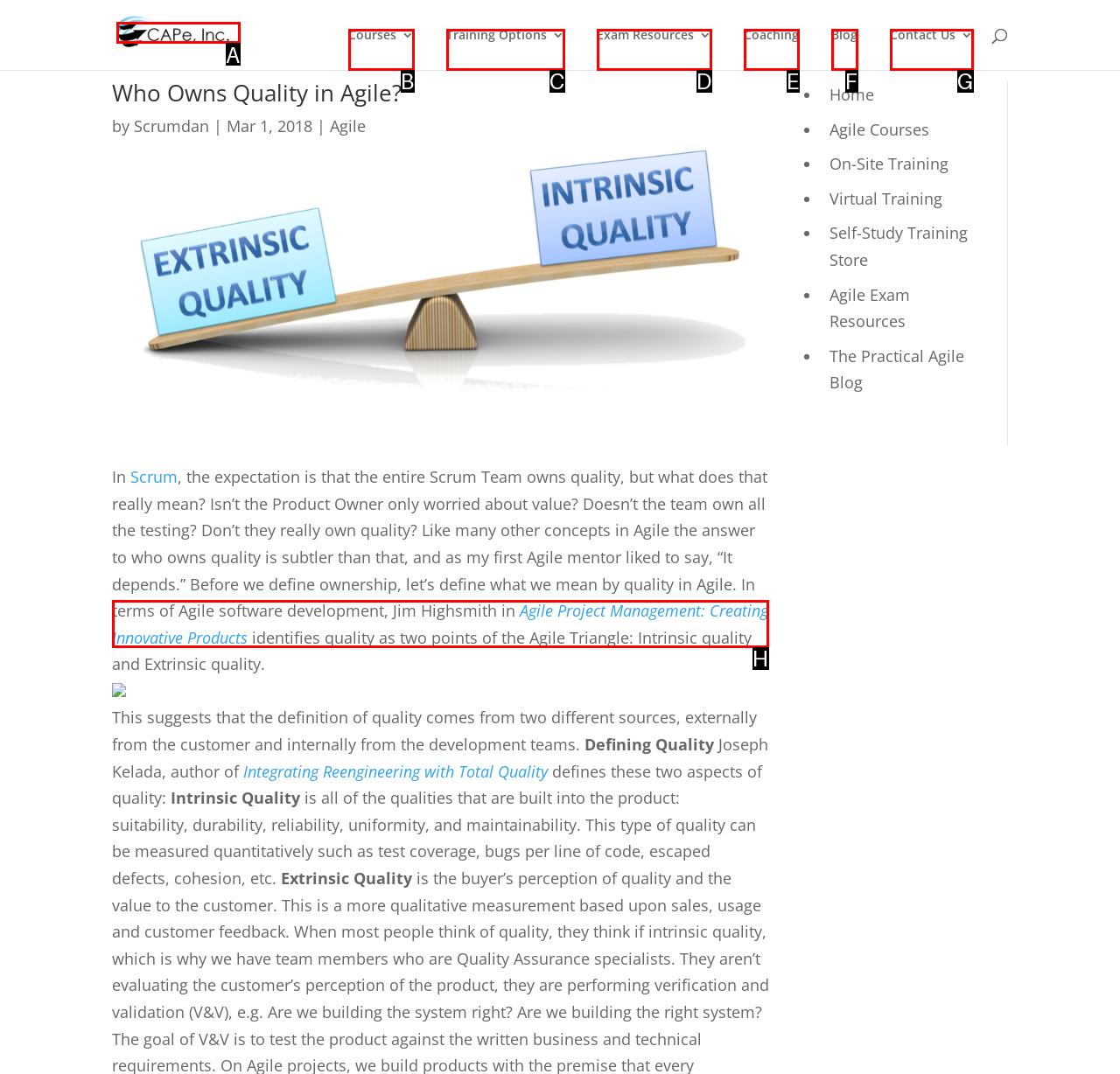Determine which UI element I need to click to achieve the following task: Read the 'Agile Project Management: Creating Innovative Products' article Provide your answer as the letter of the selected option.

H